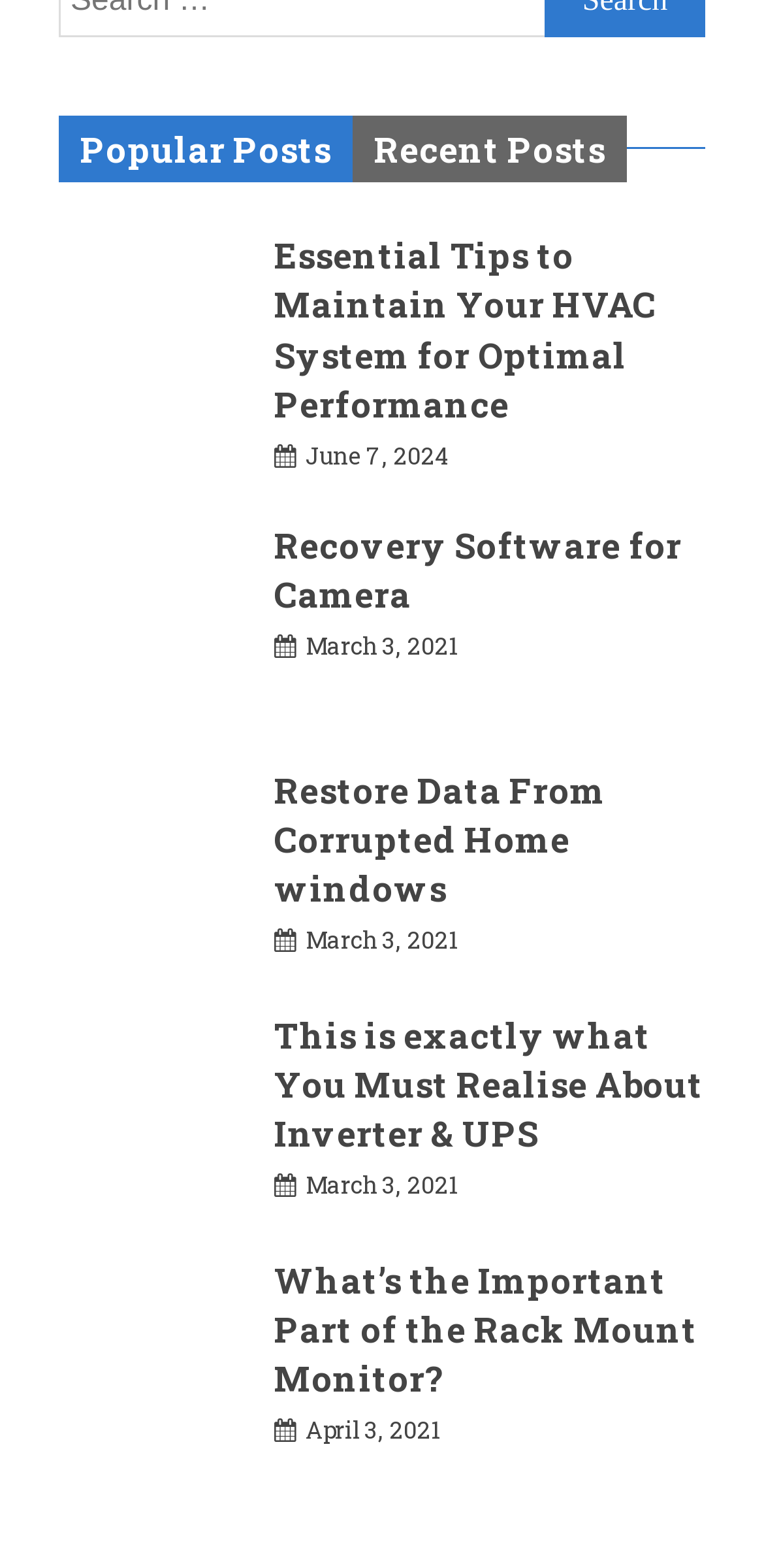Respond to the question below with a single word or phrase: How many posts are displayed on the page?

5